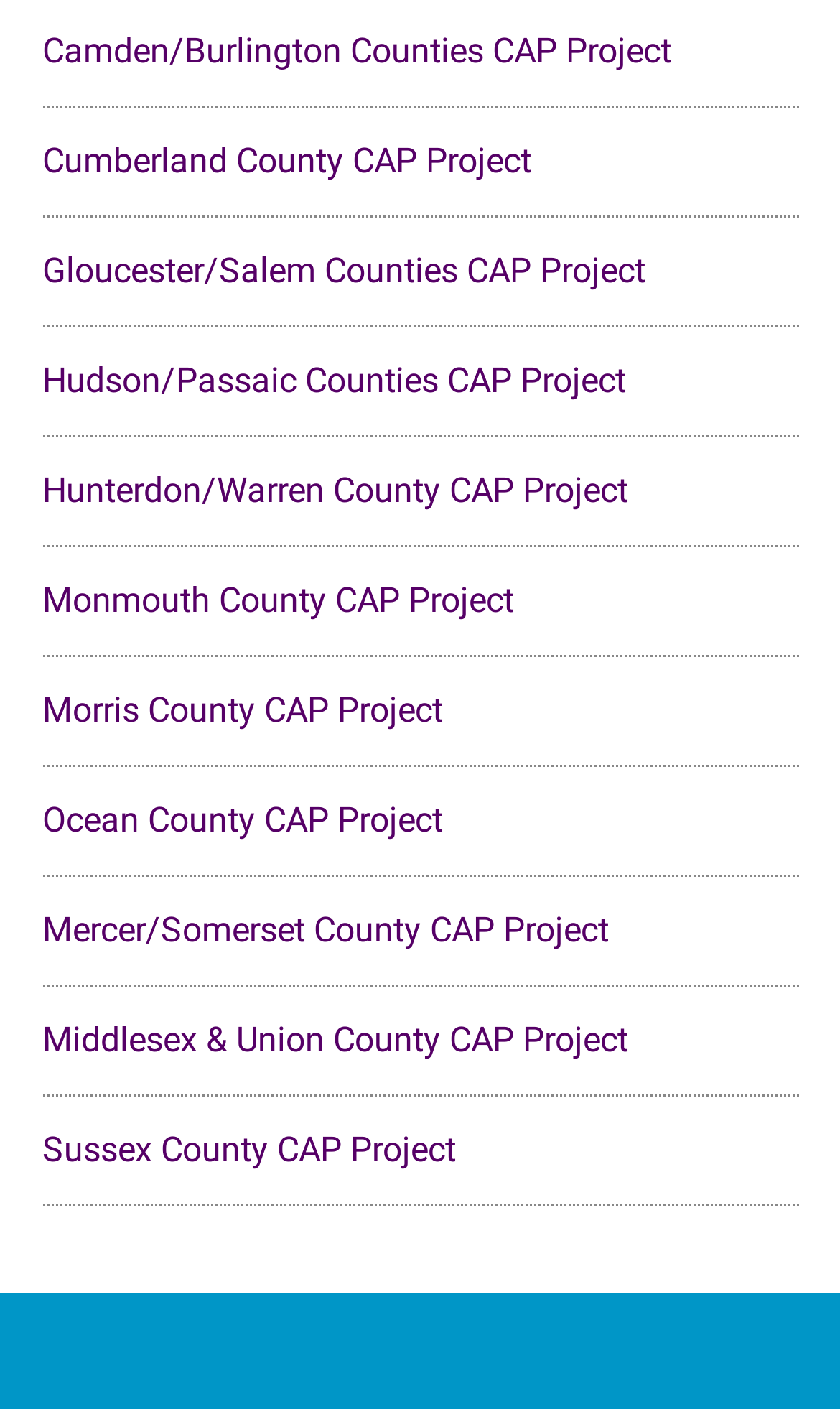Provide the bounding box coordinates of the section that needs to be clicked to accomplish the following instruction: "search for something."

None